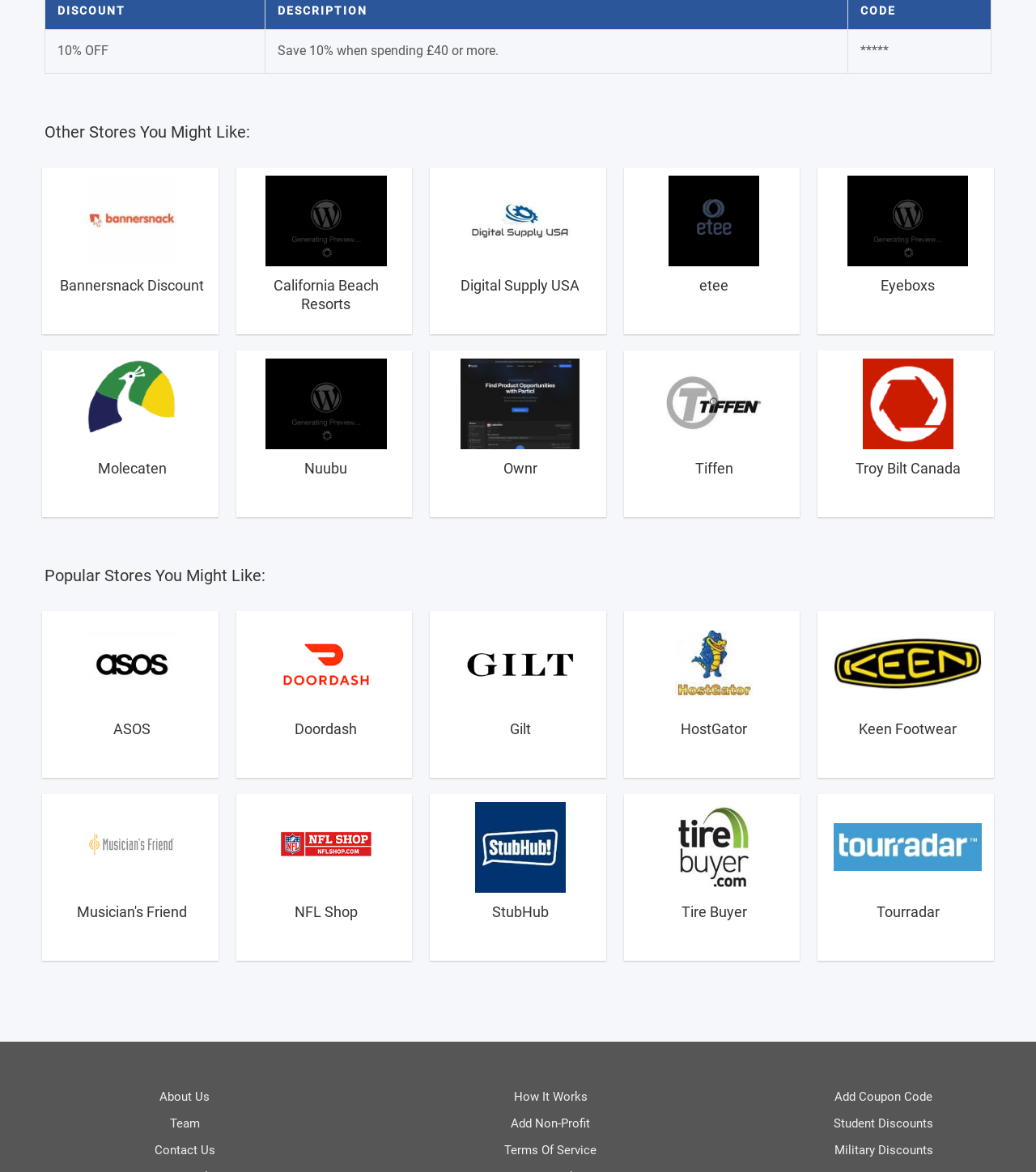Look at the image and write a detailed answer to the question: 
How many links are present in the footer section?

The footer section contains 7 links, including 'About Us', 'Team', 'Contact Us', 'How It Works', 'Add Non-Profit', 'Terms Of Service', and 'Student Discounts', which are represented by link elements.